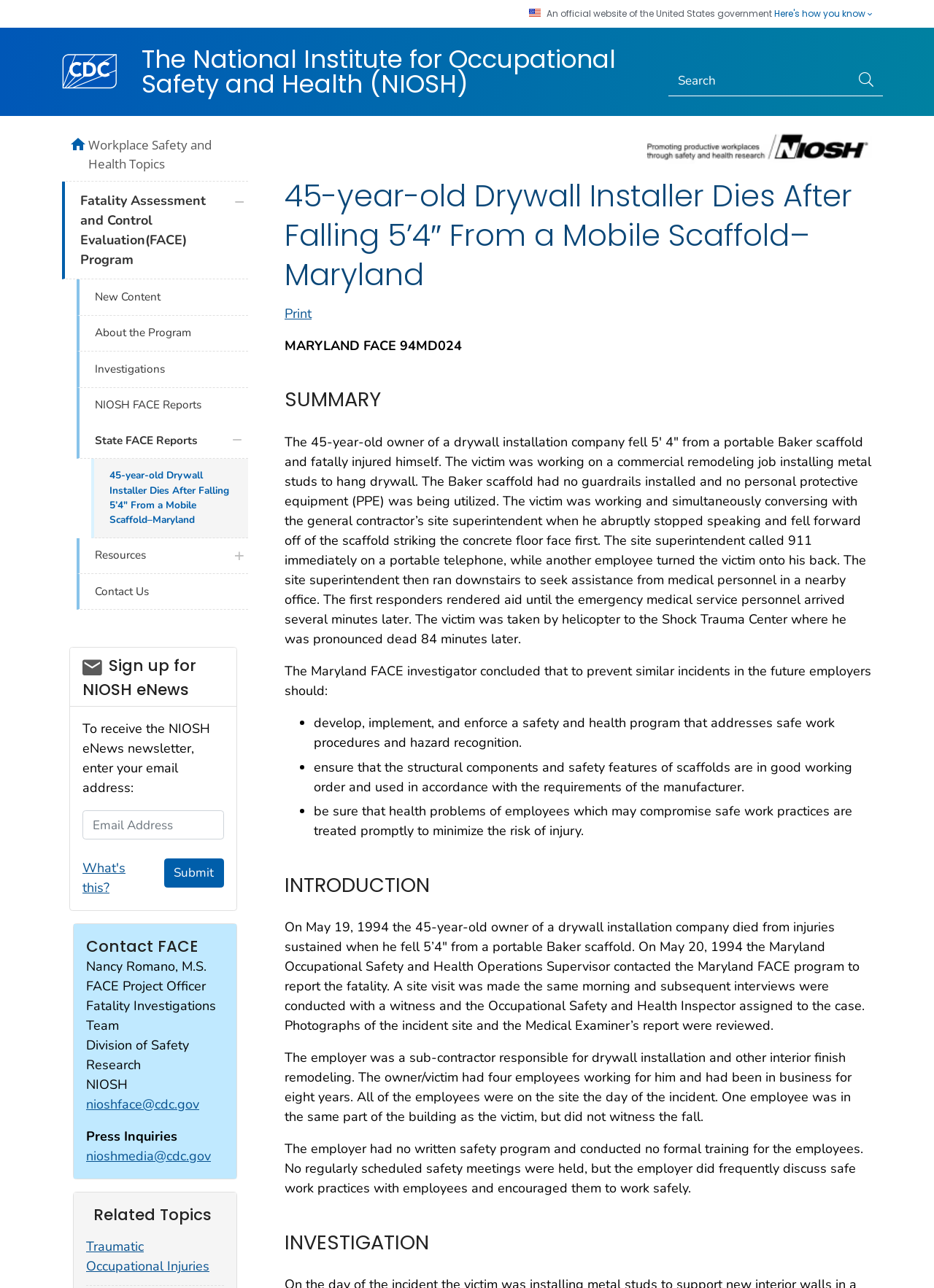Show the bounding box coordinates for the HTML element described as: "Here's how you know".

[0.829, 0.007, 0.934, 0.015]